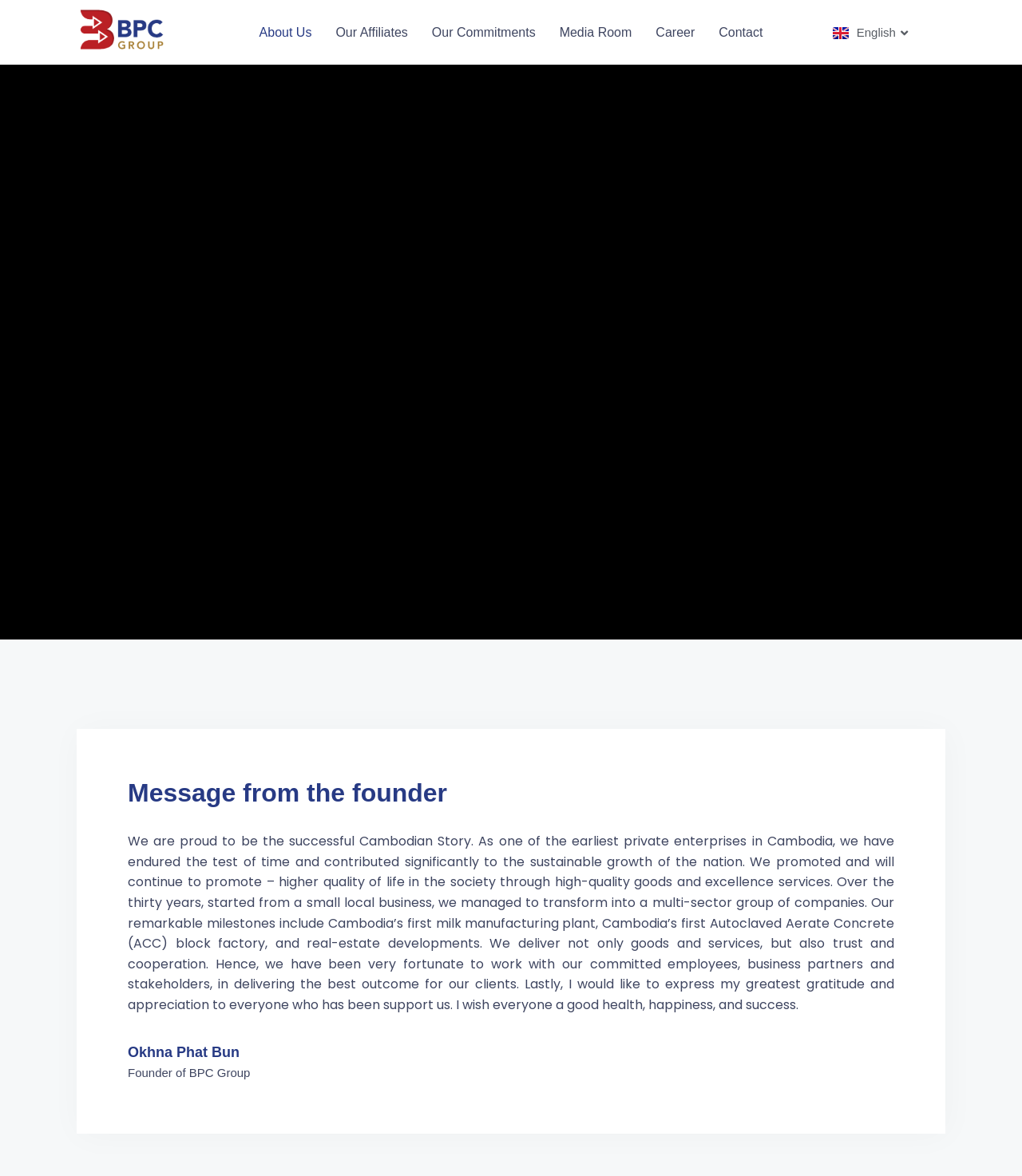Determine the bounding box coordinates of the element that should be clicked to execute the following command: "View 'Week 19: Lots in a Box' image".

None